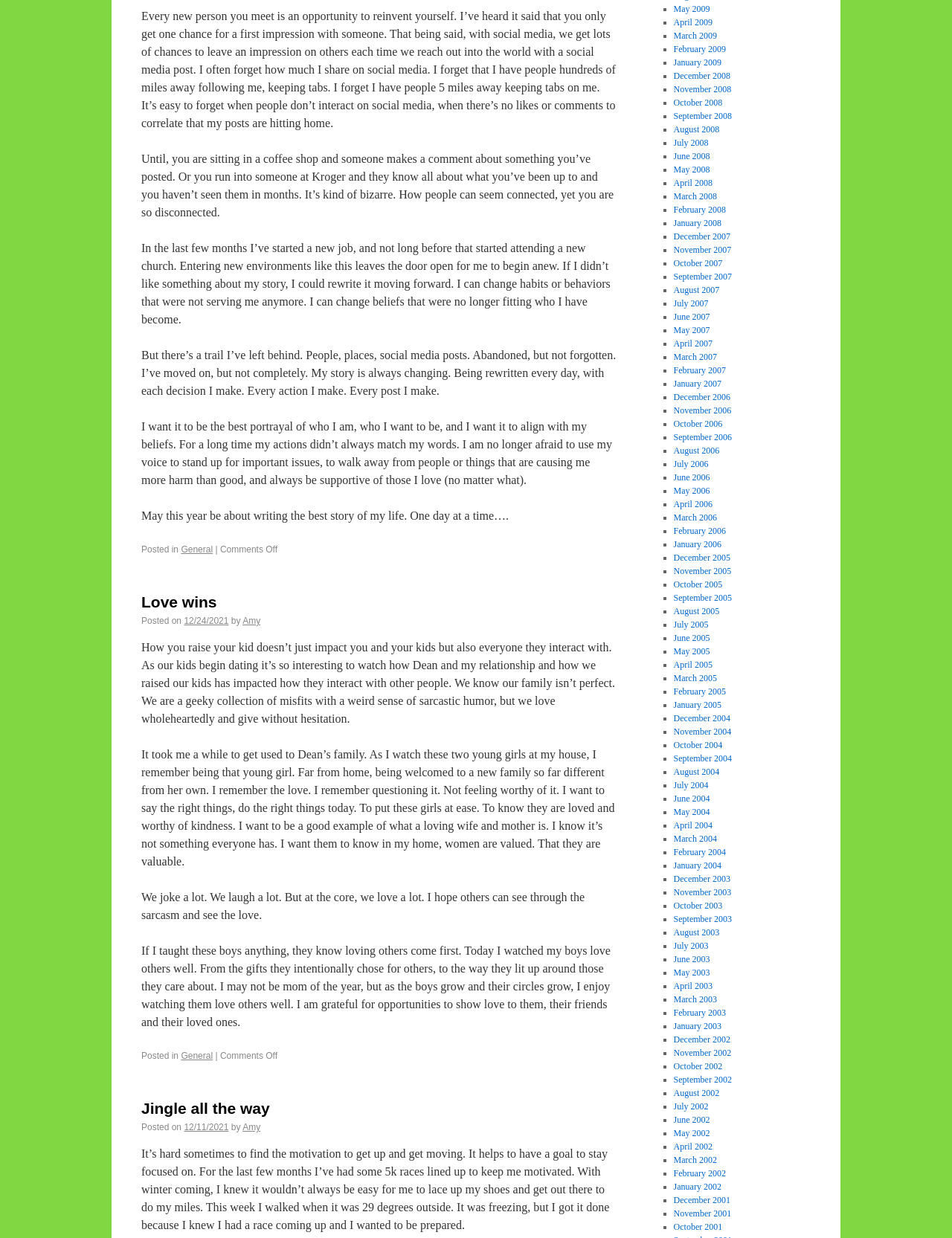How many blog posts are on this page?
Provide a detailed answer to the question using information from the image.

There are three blog posts on this page, each with a heading, a date, and a body of text. The headings are 'Love wins', 'Jingle all the way', and there is no heading for the third post.